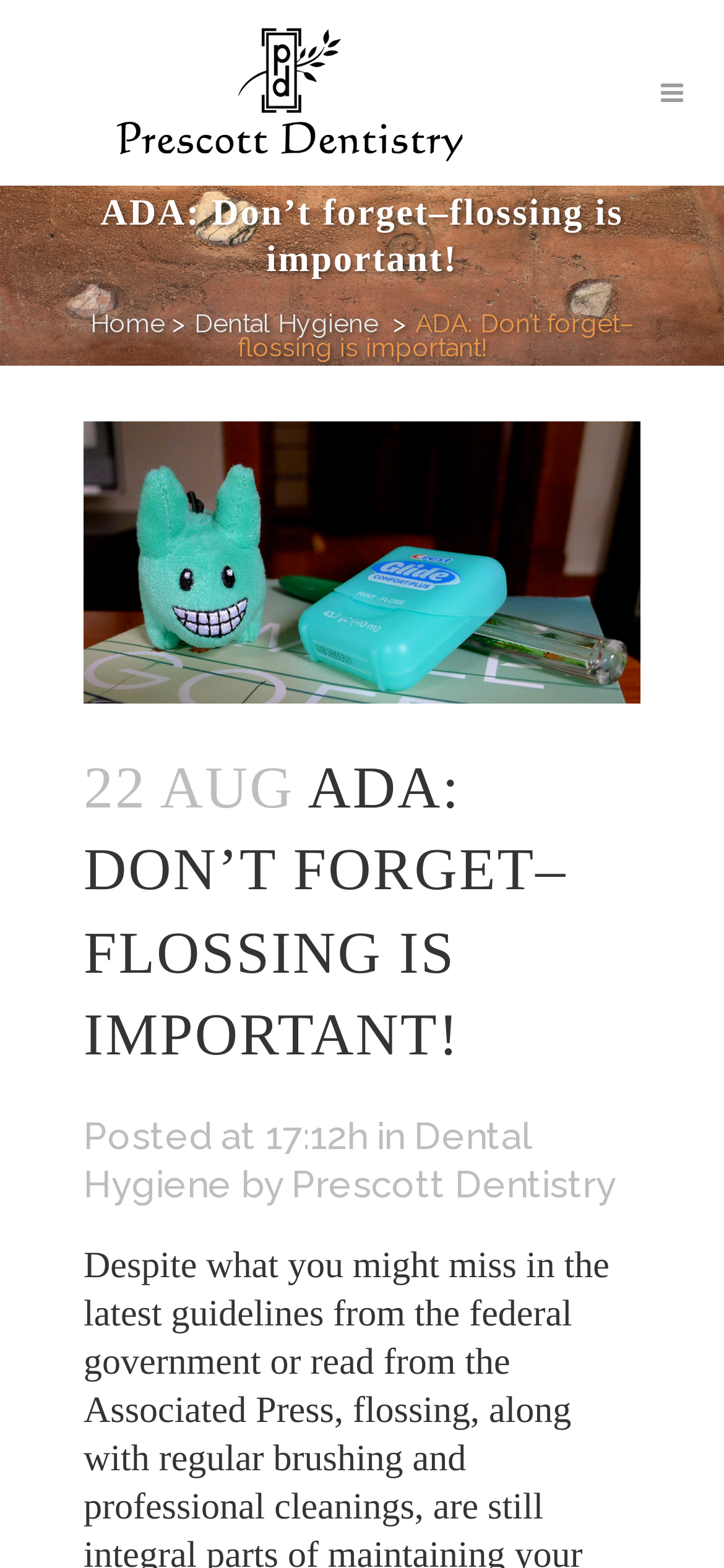For the following element description, predict the bounding box coordinates in the format (top-left x, top-left y, bottom-right x, bottom-right y). All values should be floating point numbers between 0 and 1. Description: Dental Hygiene

[0.268, 0.197, 0.522, 0.216]